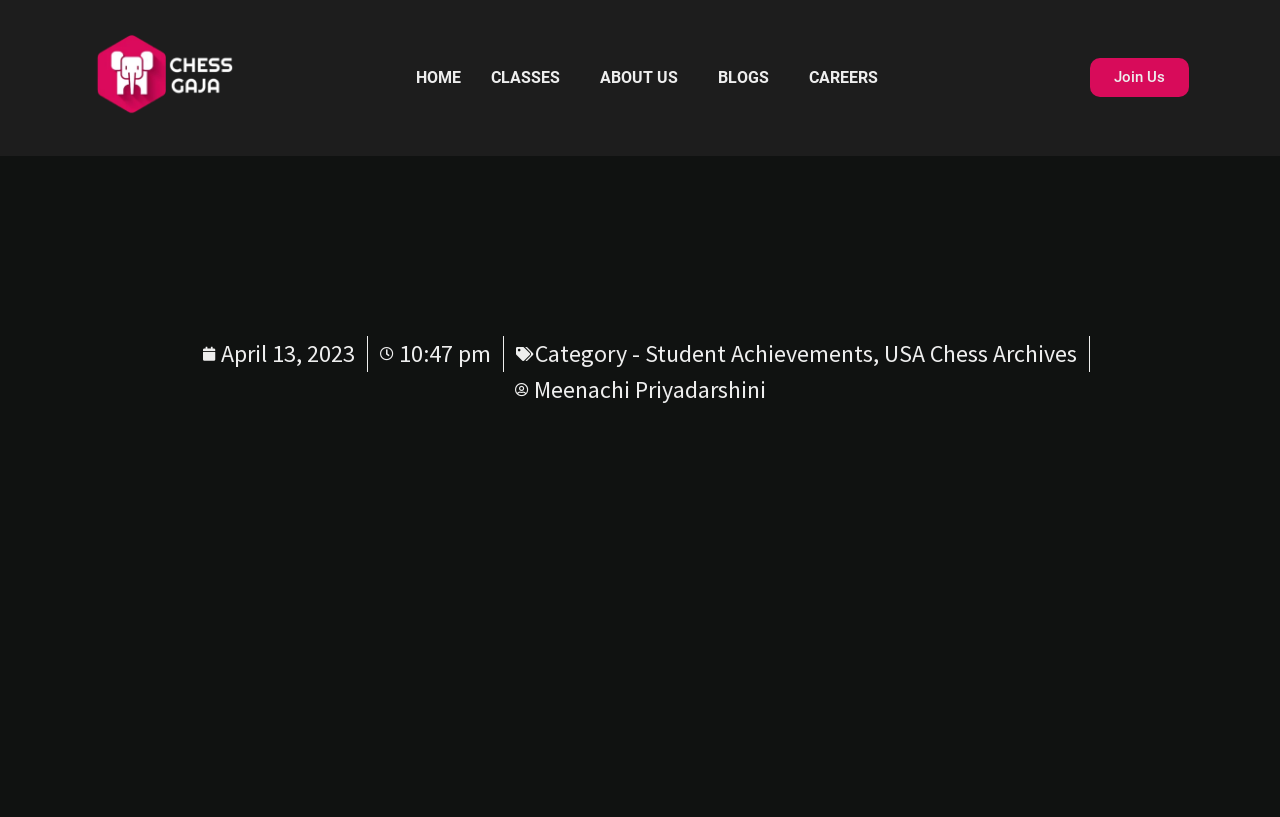Please identify the bounding box coordinates of the element's region that needs to be clicked to fulfill the following instruction: "visit chess gaja homepage". The bounding box coordinates should consist of four float numbers between 0 and 1, i.e., [left, top, right, bottom].

[0.071, 0.038, 0.185, 0.153]